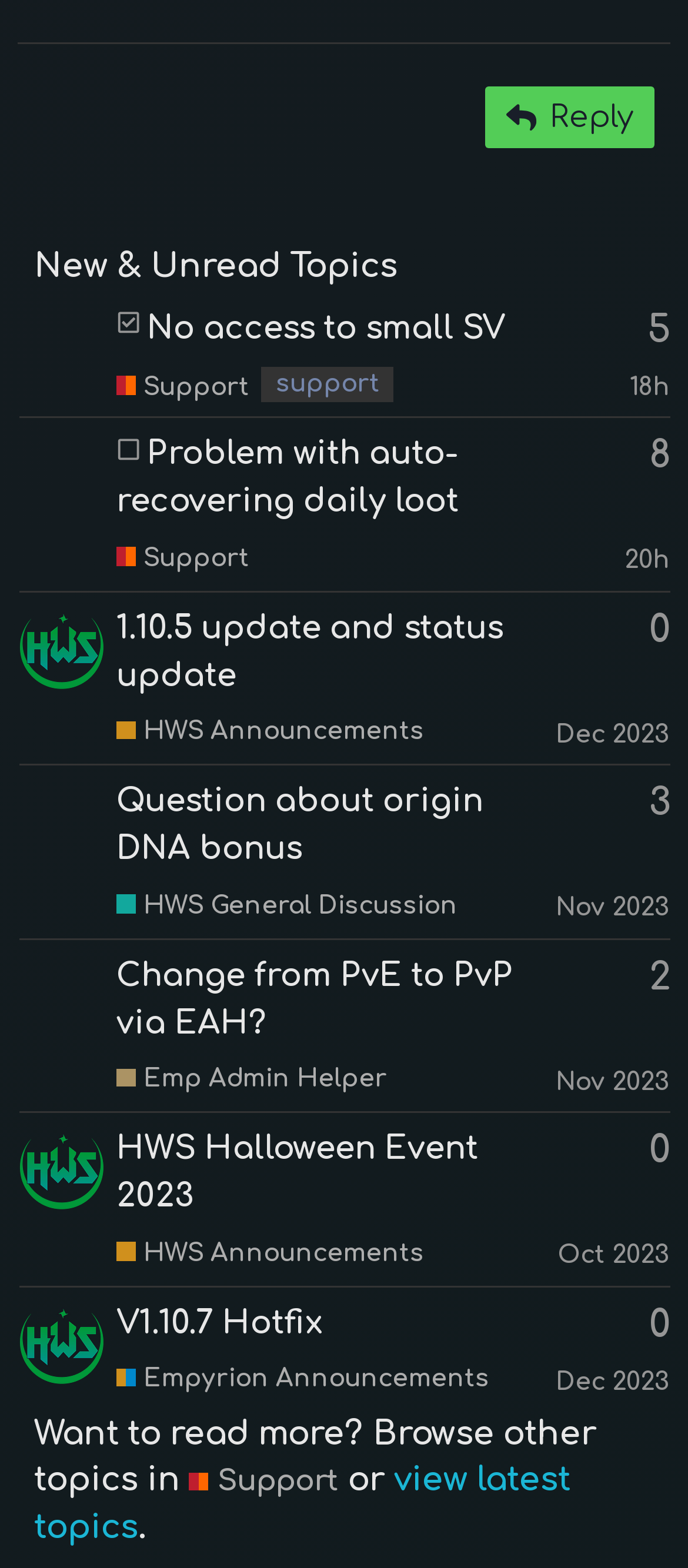Locate the bounding box coordinates of the clickable region to complete the following instruction: "Click the 'Reply' button."

[0.704, 0.055, 0.951, 0.094]